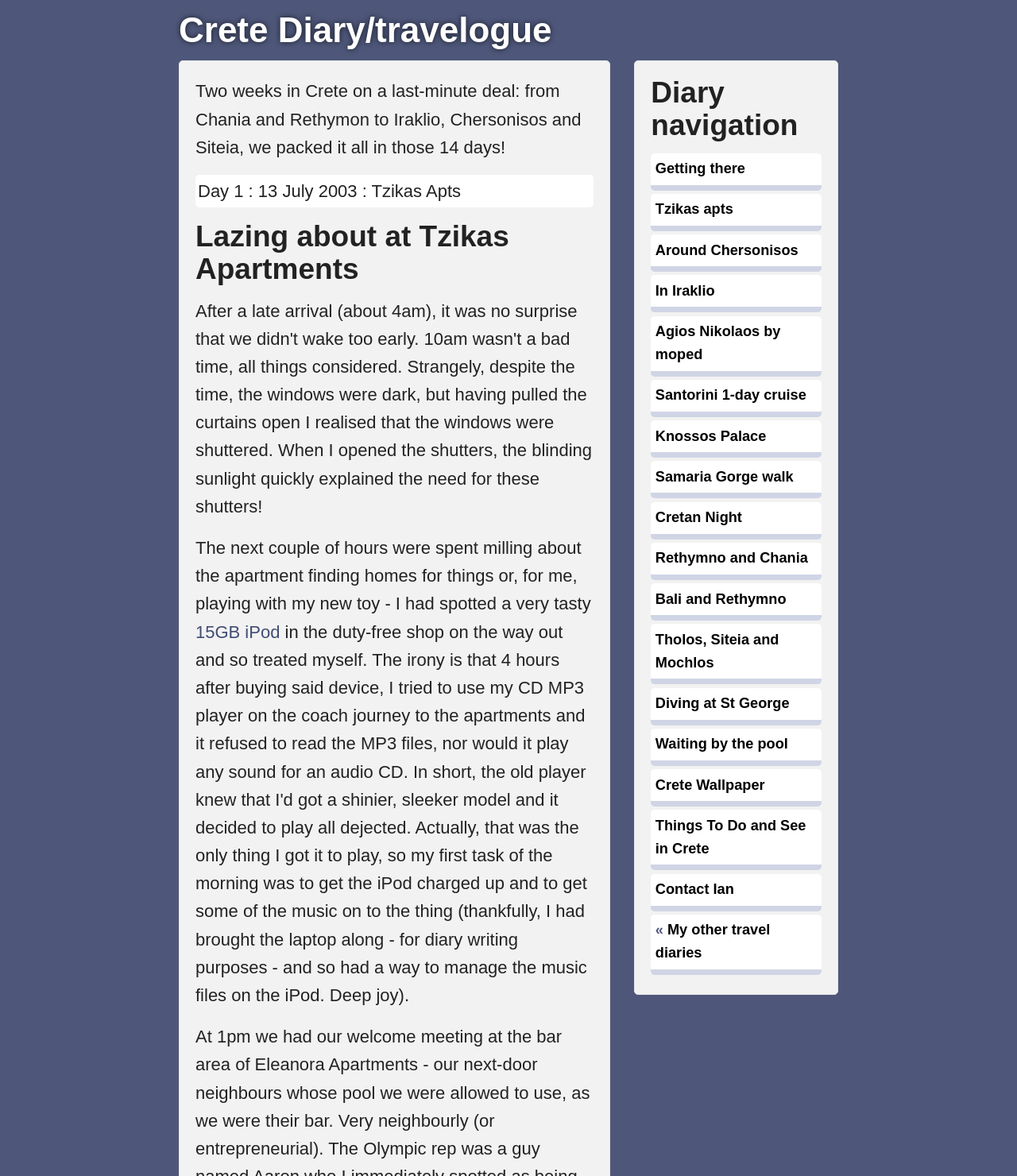Please determine the bounding box coordinates of the element to click on in order to accomplish the following task: "Search for something". Ensure the coordinates are four float numbers ranging from 0 to 1, i.e., [left, top, right, bottom].

None